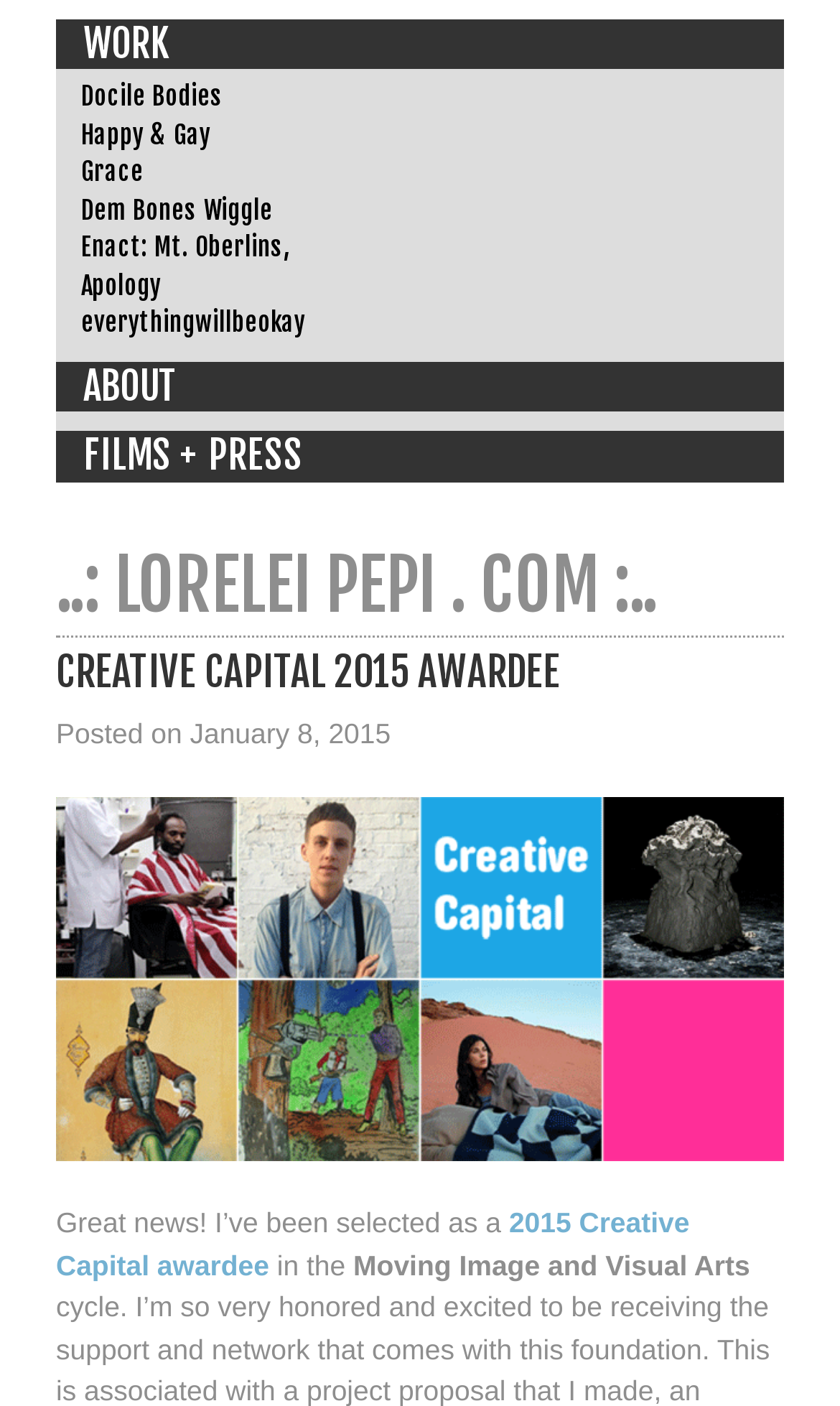Please identify the bounding box coordinates of the element I need to click to follow this instruction: "Learn more about the 2015 Creative Capital awardee".

[0.067, 0.858, 0.821, 0.911]